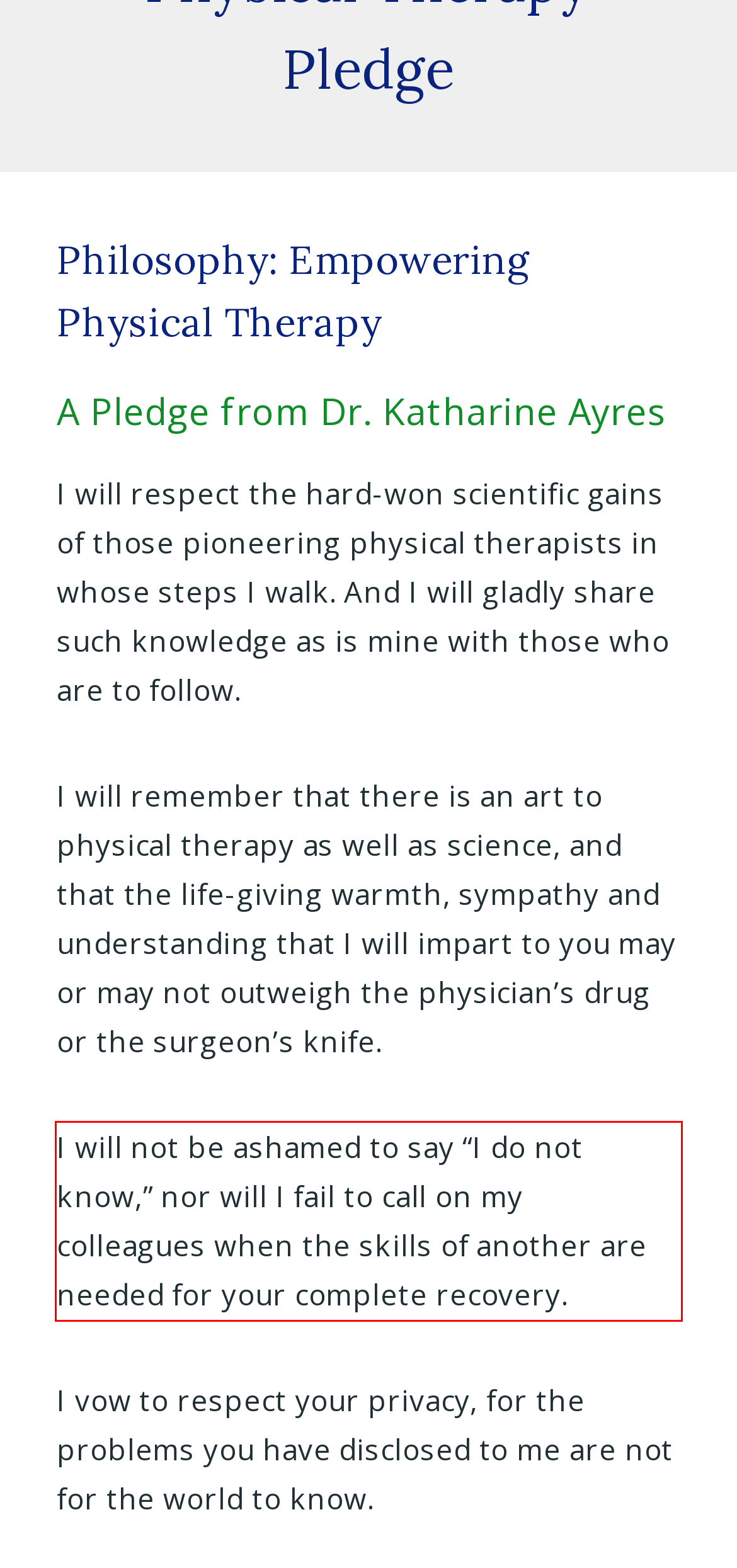Given a webpage screenshot, identify the text inside the red bounding box using OCR and extract it.

I will not be ashamed to say “I do not know,” nor will I fail to call on my colleagues when the skills of another are needed for your complete recovery.